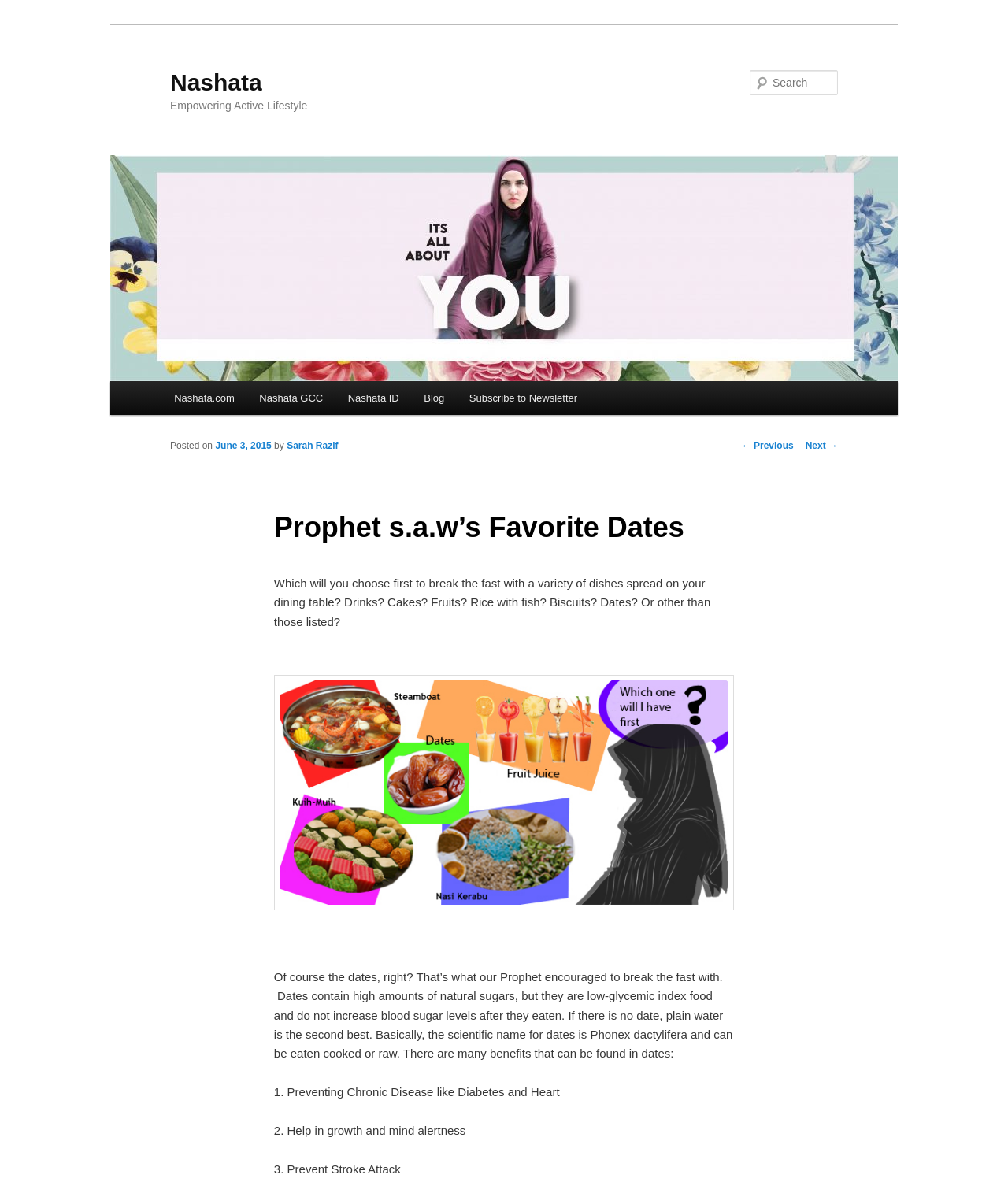Determine the bounding box coordinates for the clickable element to execute this instruction: "View previous post". Provide the coordinates as four float numbers between 0 and 1, i.e., [left, top, right, bottom].

[0.736, 0.369, 0.787, 0.378]